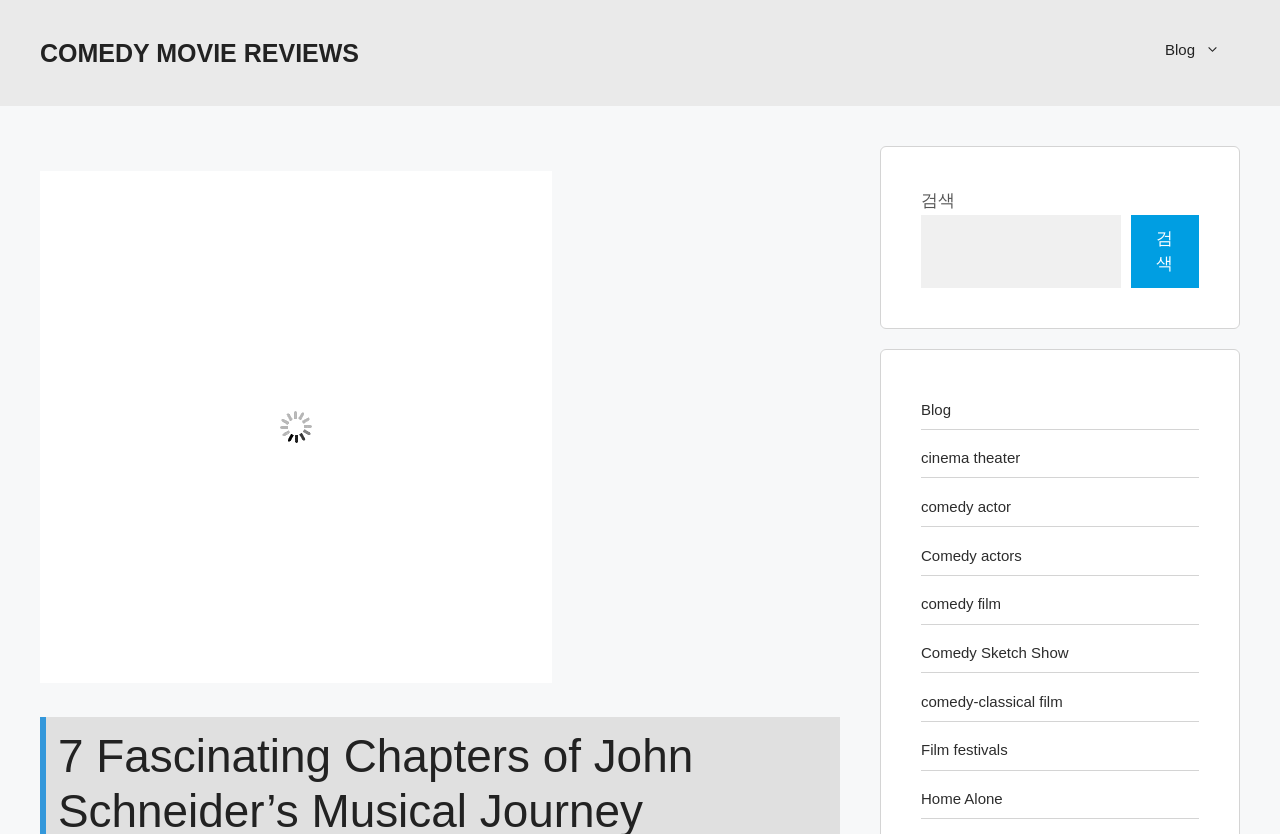Specify the bounding box coordinates of the area to click in order to execute this command: 'read about comedy actors'. The coordinates should consist of four float numbers ranging from 0 to 1, and should be formatted as [left, top, right, bottom].

[0.72, 0.655, 0.798, 0.676]